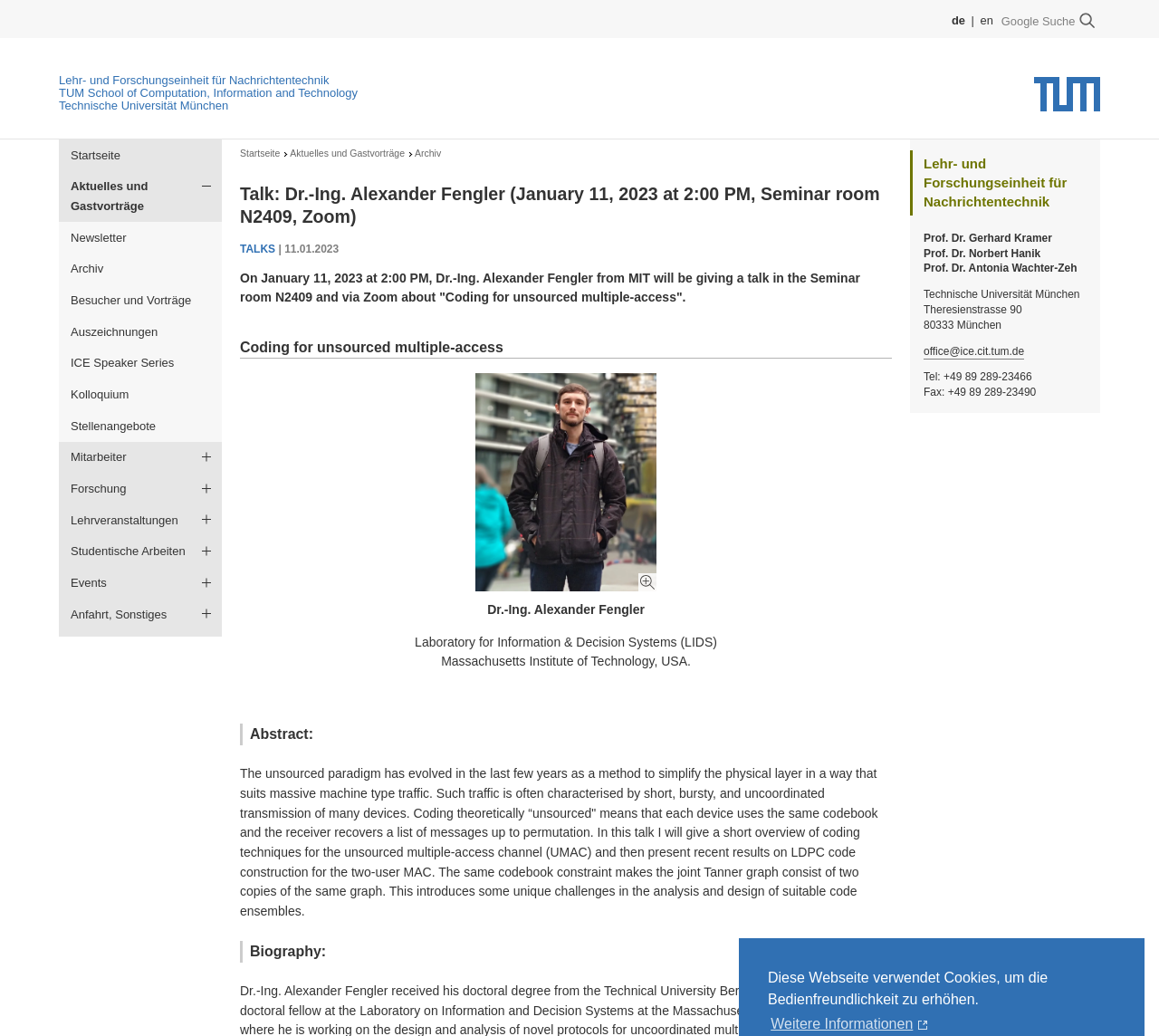Please find the bounding box coordinates of the element that you should click to achieve the following instruction: "Visit the Technische Universität München website". The coordinates should be presented as four float numbers between 0 and 1: [left, top, right, bottom].

[0.892, 0.09, 0.949, 0.104]